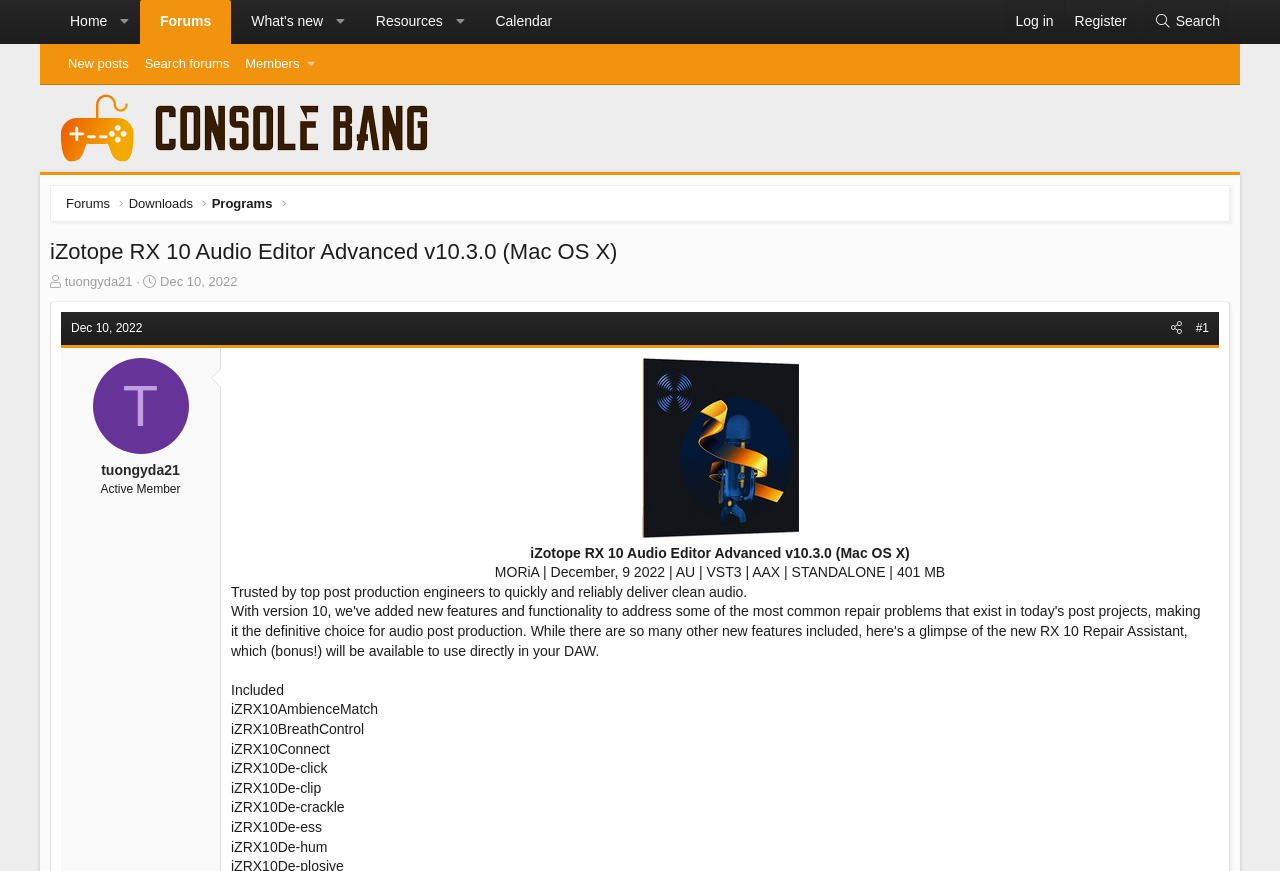Determine the bounding box coordinates of the section I need to click to execute the following instruction: "Share this article on Facebook". Provide the coordinates as four float numbers between 0 and 1, i.e., [left, top, right, bottom].

None